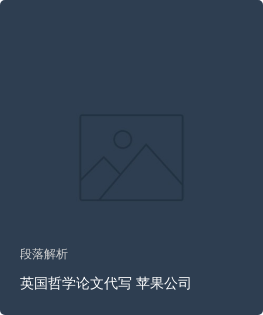Break down the image and provide a full description, noting any significant aspects.

The image presents an icon representing the topic of academic writing support, specifically related to British philosophical essay assistance from a company associated with Apple. Below the icon, text in Chinese reads "段落解析" (Paragraph Analysis) and "英国哲学论文代写 苹果公司" (British Philosophy Essay Writing by Apple Company), suggesting a focus on detailed breakdowns and analyses of essay components. The overall design features a dark background, emphasizing the professionalism and seriousness of the academic writing services offered.